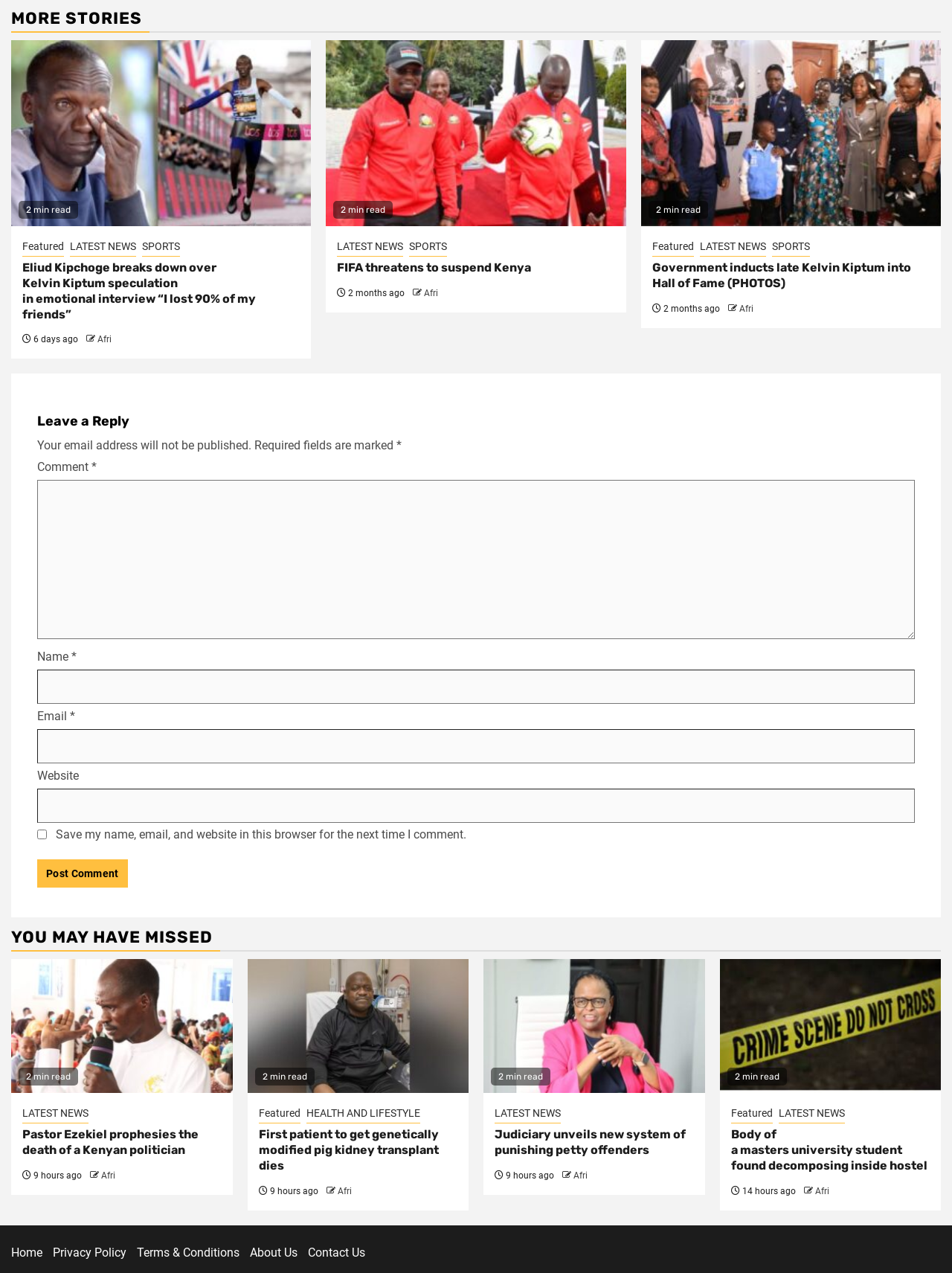From the element description Couples & Engagement, predict the bounding box coordinates of the UI element. The coordinates must be specified in the format (top-left x, top-left y, bottom-right x, bottom-right y) and should be within the 0 to 1 range.

None